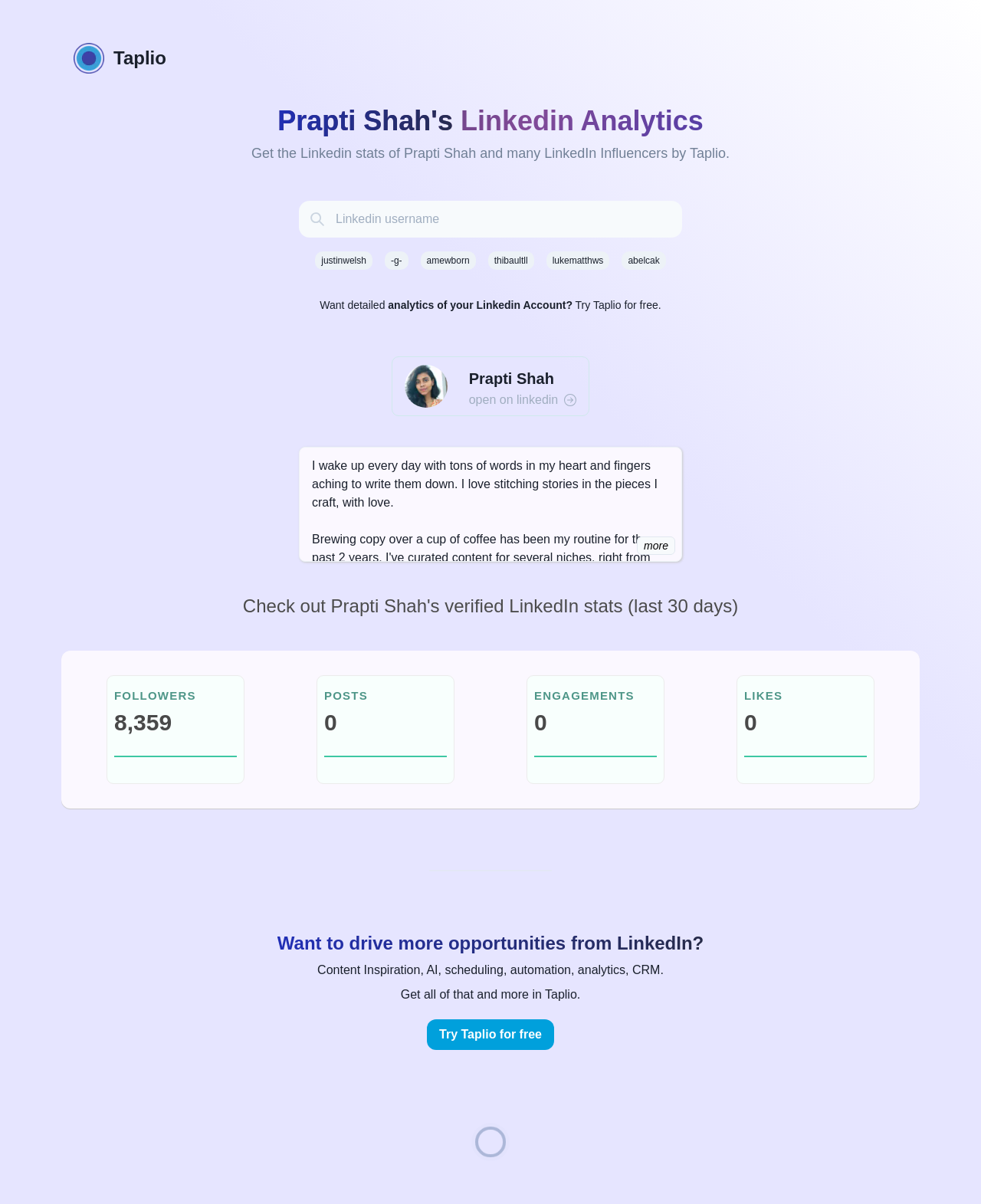Can you find the bounding box coordinates for the UI element given this description: "Taplio"? Provide the coordinates as four float numbers between 0 and 1: [left, top, right, bottom].

[0.075, 0.036, 0.925, 0.061]